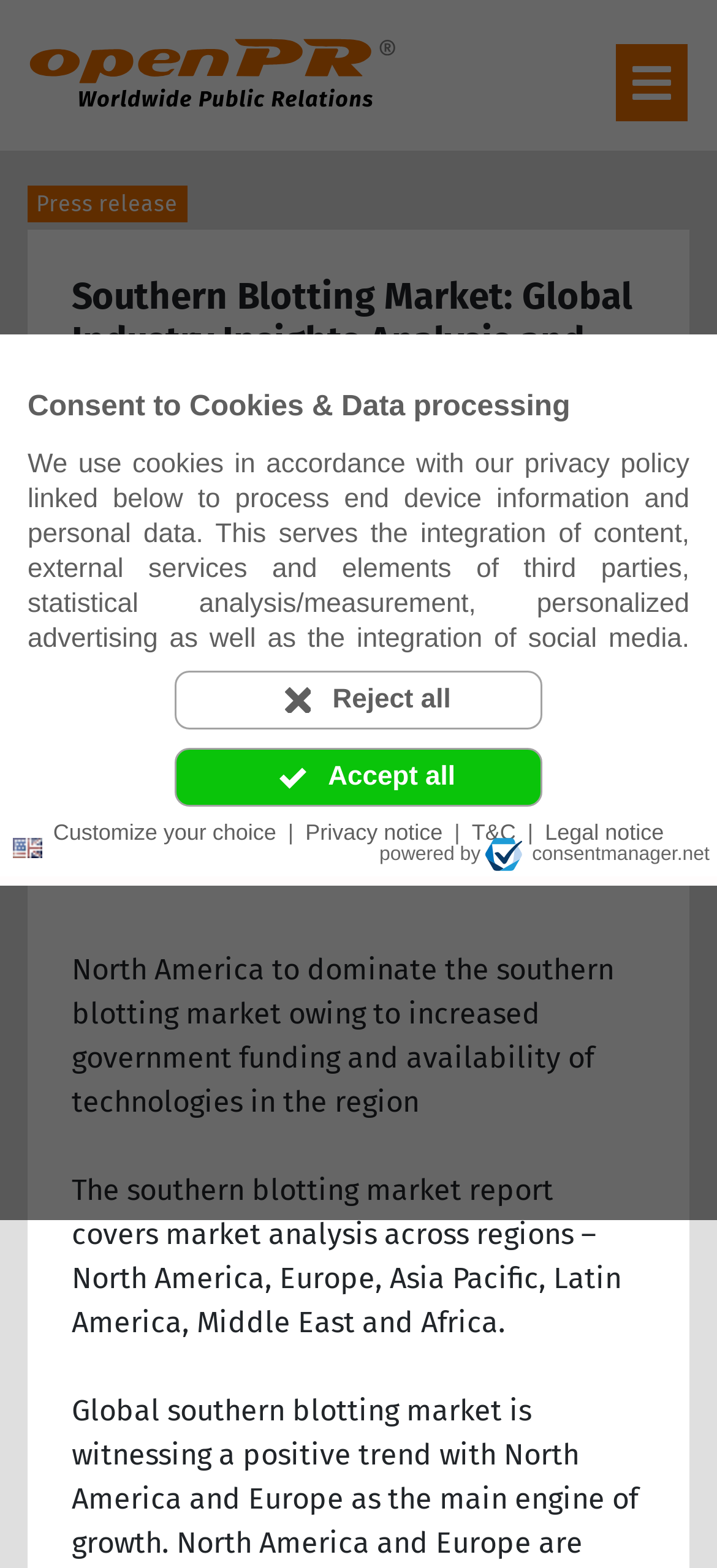What is the region that will dominate the southern blotting market?
By examining the image, provide a one-word or phrase answer.

North America